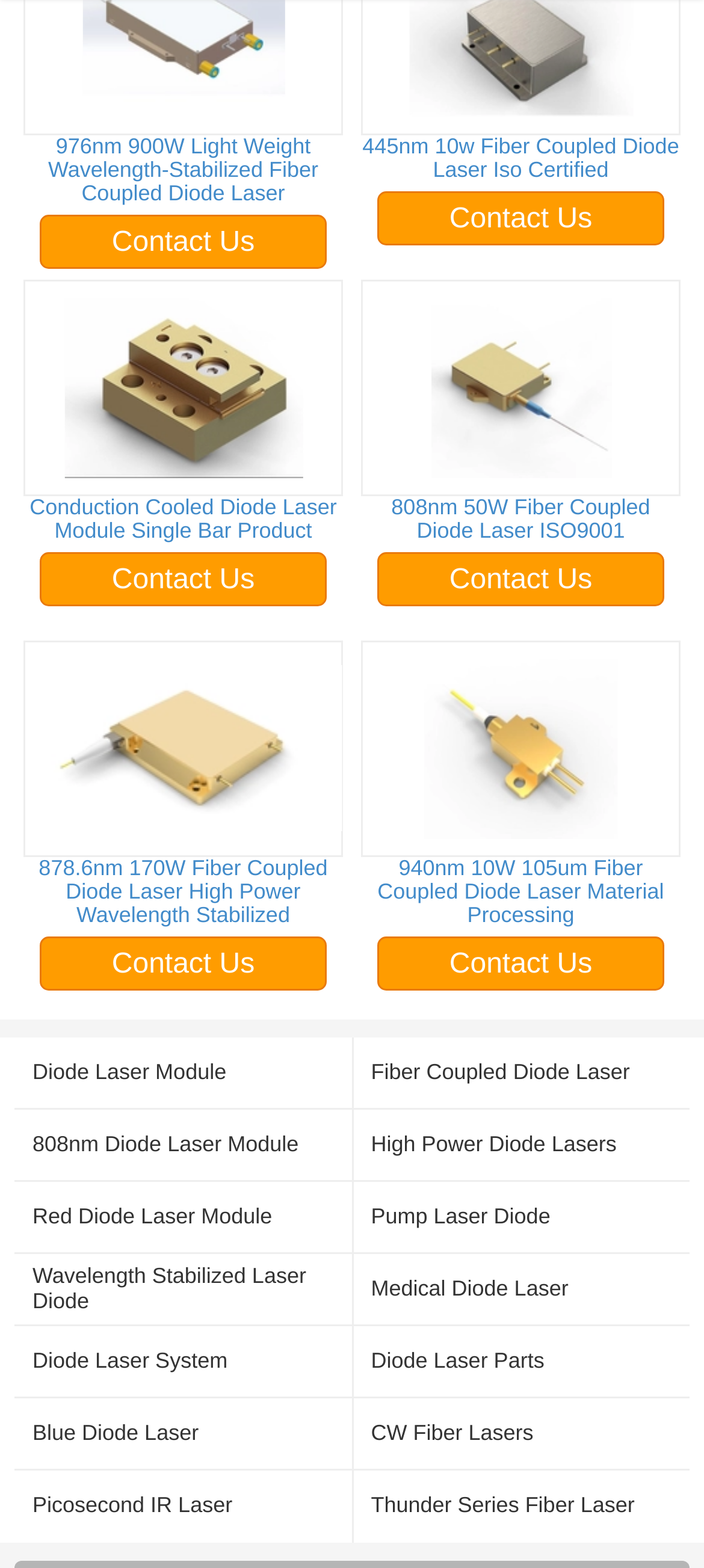What is the power of the 878.6nm fiber coupled diode laser?
Please provide a full and detailed response to the question.

I found the product heading '878.6nm 170W Fiber Coupled Diode Laser High Power Wavelength Stabilized' and extracted the power information, which is 170W.